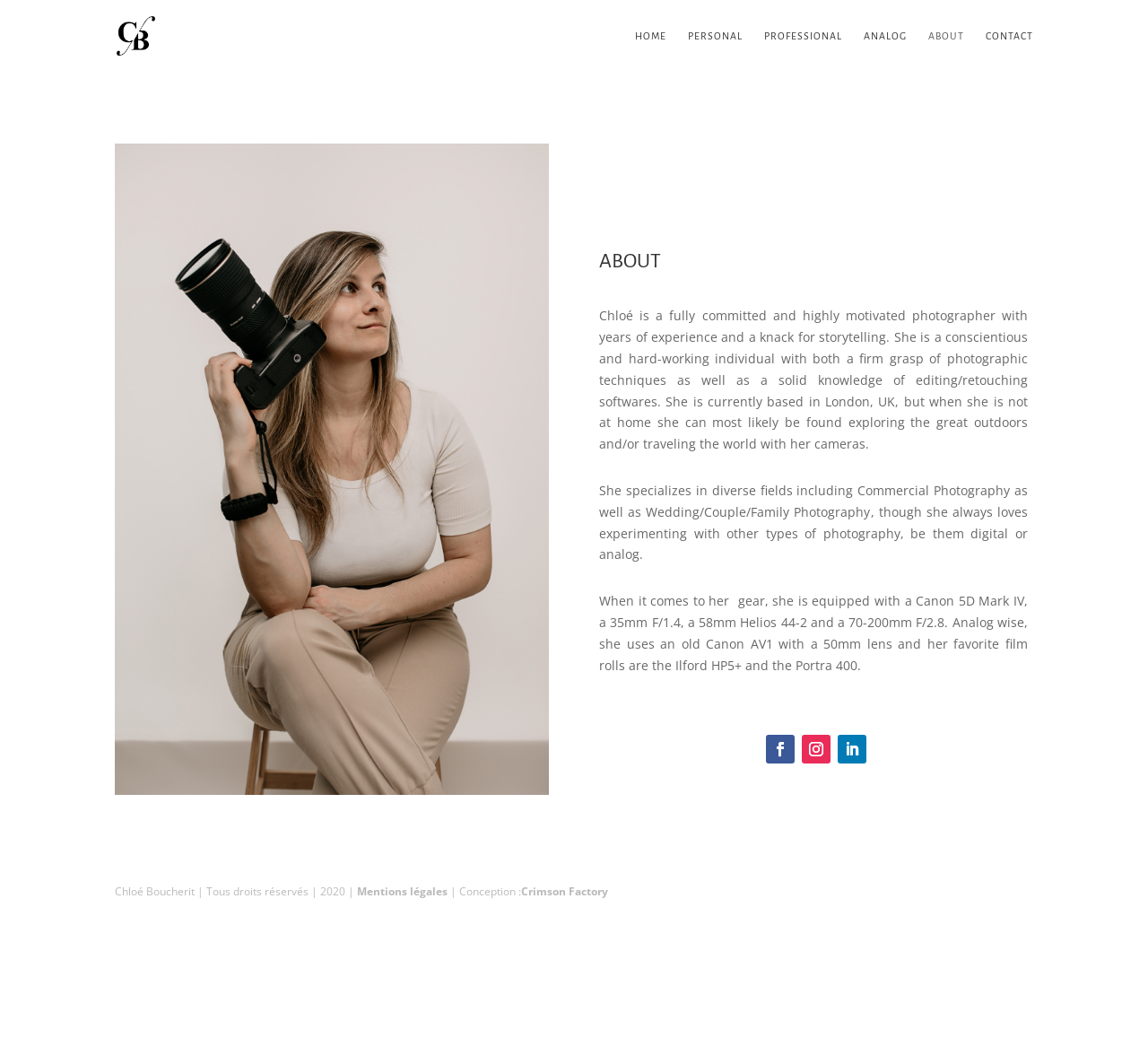Present a detailed account of what is displayed on the webpage.

The webpage is about Chloé Boucherit, a photographer. At the top left, there is a link with her name, accompanied by a small image of her. To the right of this, there is a navigation menu with links to different sections of the website, including "HOME", "PERSONAL", "PROFESSIONAL", "ANALOG", "ABOUT", and "CONTACT".

Below the navigation menu, there is a large image of Chloé Boucherit, a photographer, taking up most of the width of the page. Above the image, there are multiple headings, but they do not contain any text.

Below the image, there is a section with a heading "ABOUT" and a brief description of Chloé, stating that she is a committed and motivated photographer with years of experience and a knack for storytelling. The text also mentions that she is based in London, UK, and enjoys exploring the outdoors and traveling with her cameras.

The section continues with a description of her specialties, including commercial photography, wedding photography, and more. It also mentions that she is equipped with various cameras and lenses, both digital and analog.

At the bottom of the page, there are social media links and a footer section with copyright information, a link to legal mentions, and a credit to the website's conception, Crimson Factory.